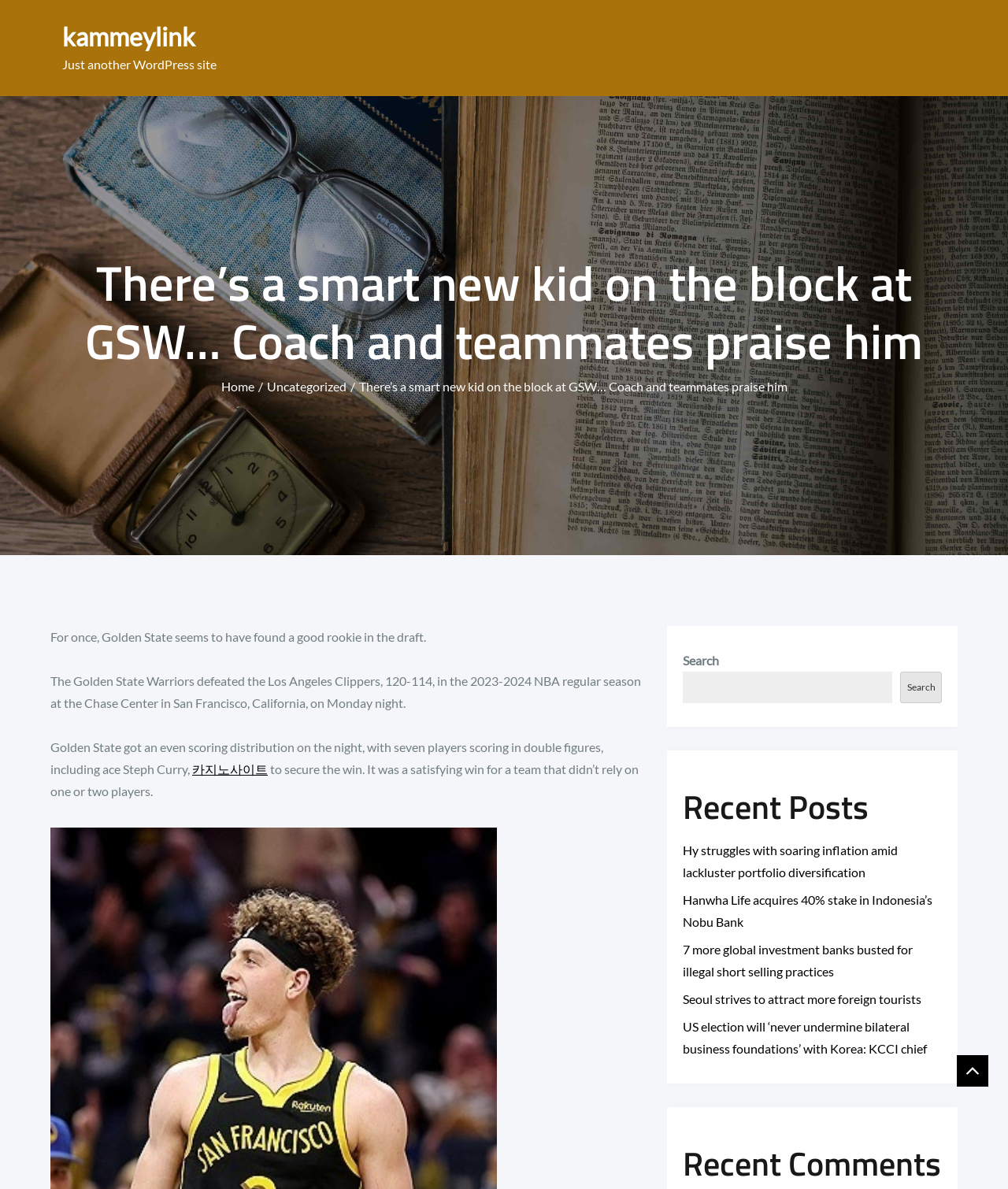Can you find the bounding box coordinates for the element that needs to be clicked to execute this instruction: "Read the recent post 'Hy struggles with soaring inflation amid lackluster portfolio diversification'"? The coordinates should be given as four float numbers between 0 and 1, i.e., [left, top, right, bottom].

[0.678, 0.708, 0.891, 0.74]